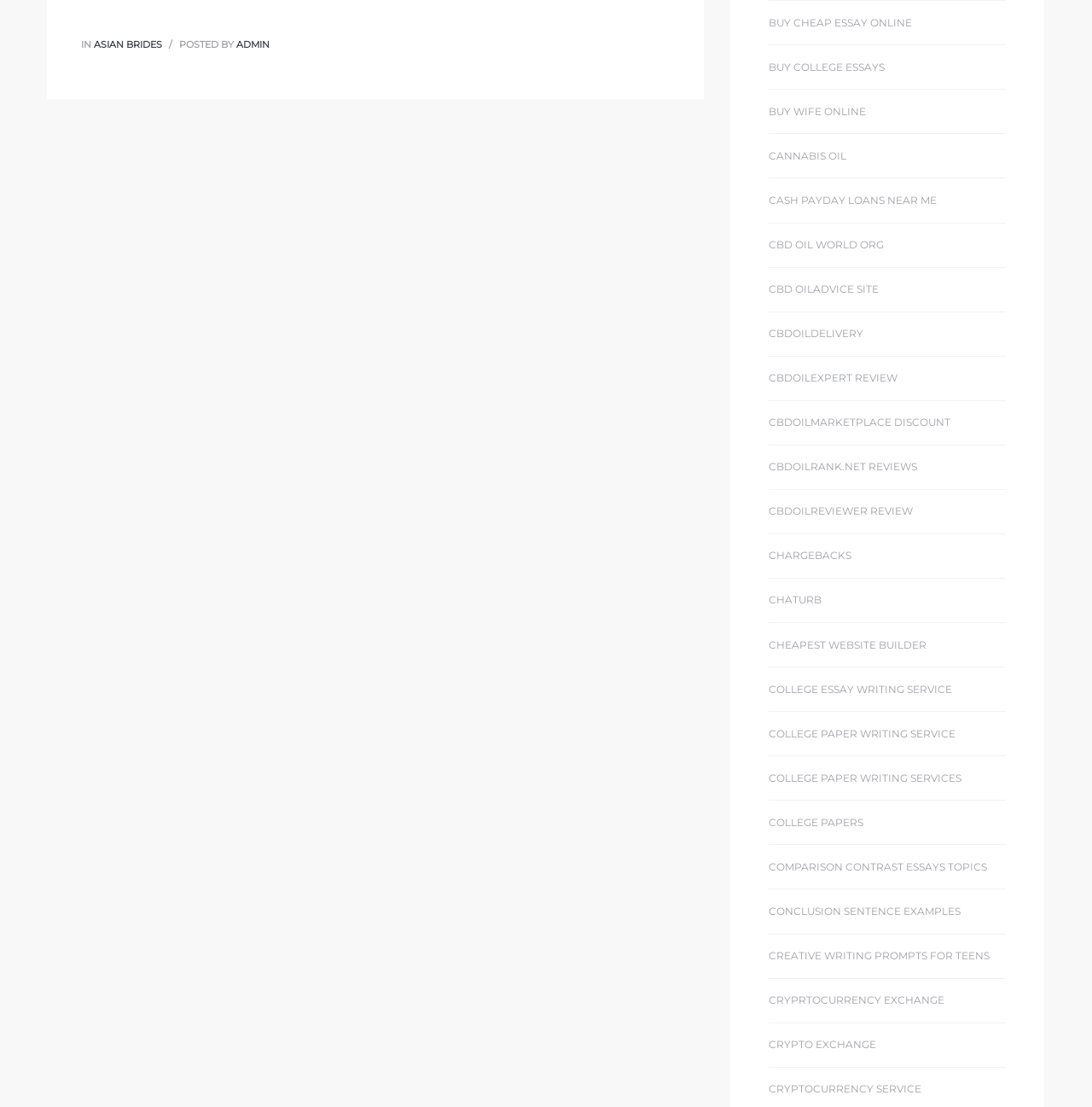Specify the bounding box coordinates of the region I need to click to perform the following instruction: "Explore CANNABIS OIL". The coordinates must be four float numbers in the range of 0 to 1, i.e., [left, top, right, bottom].

[0.704, 0.132, 0.775, 0.15]